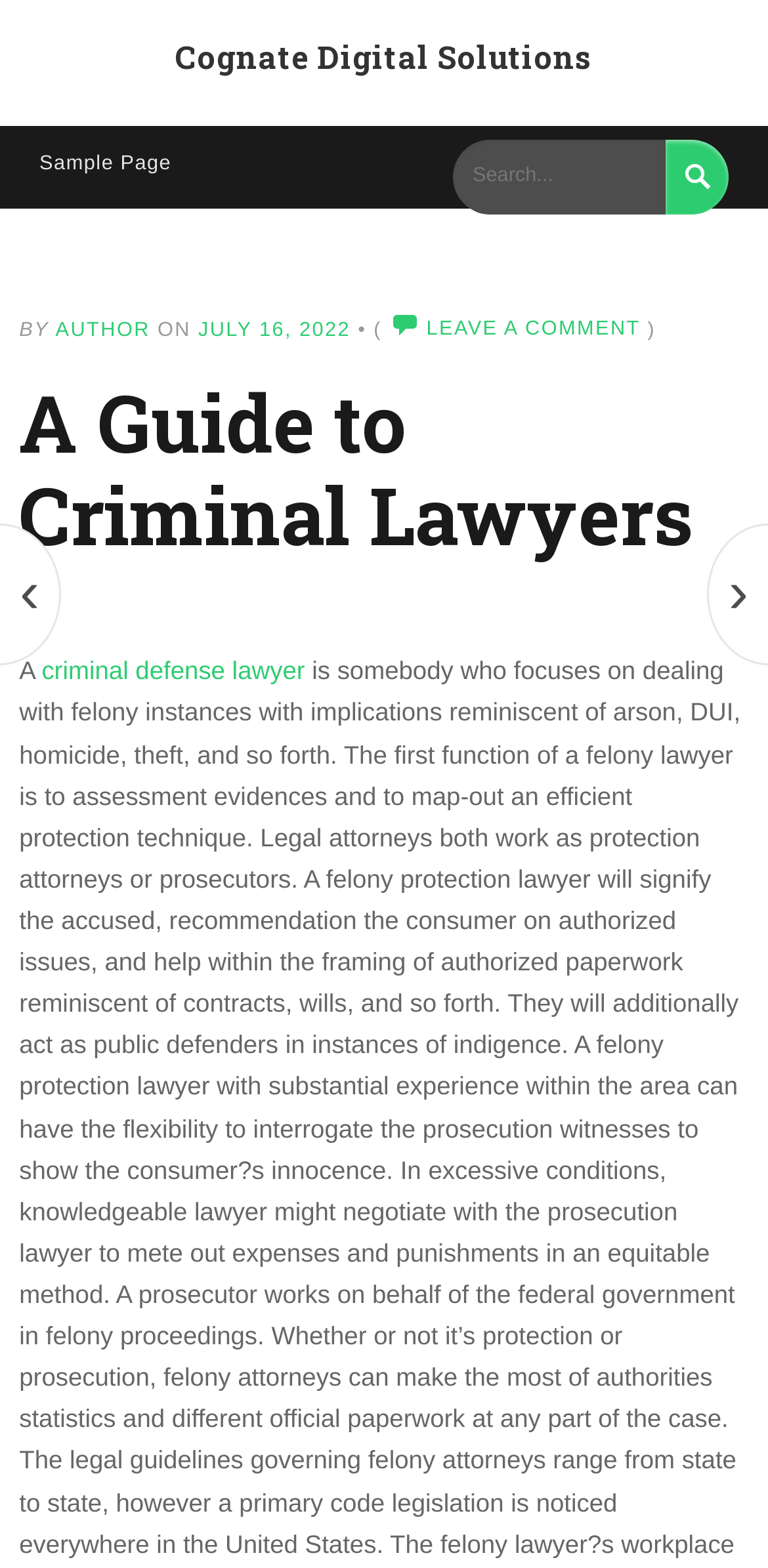Locate the coordinates of the bounding box for the clickable region that fulfills this instruction: "click on the author link".

[0.072, 0.204, 0.196, 0.217]